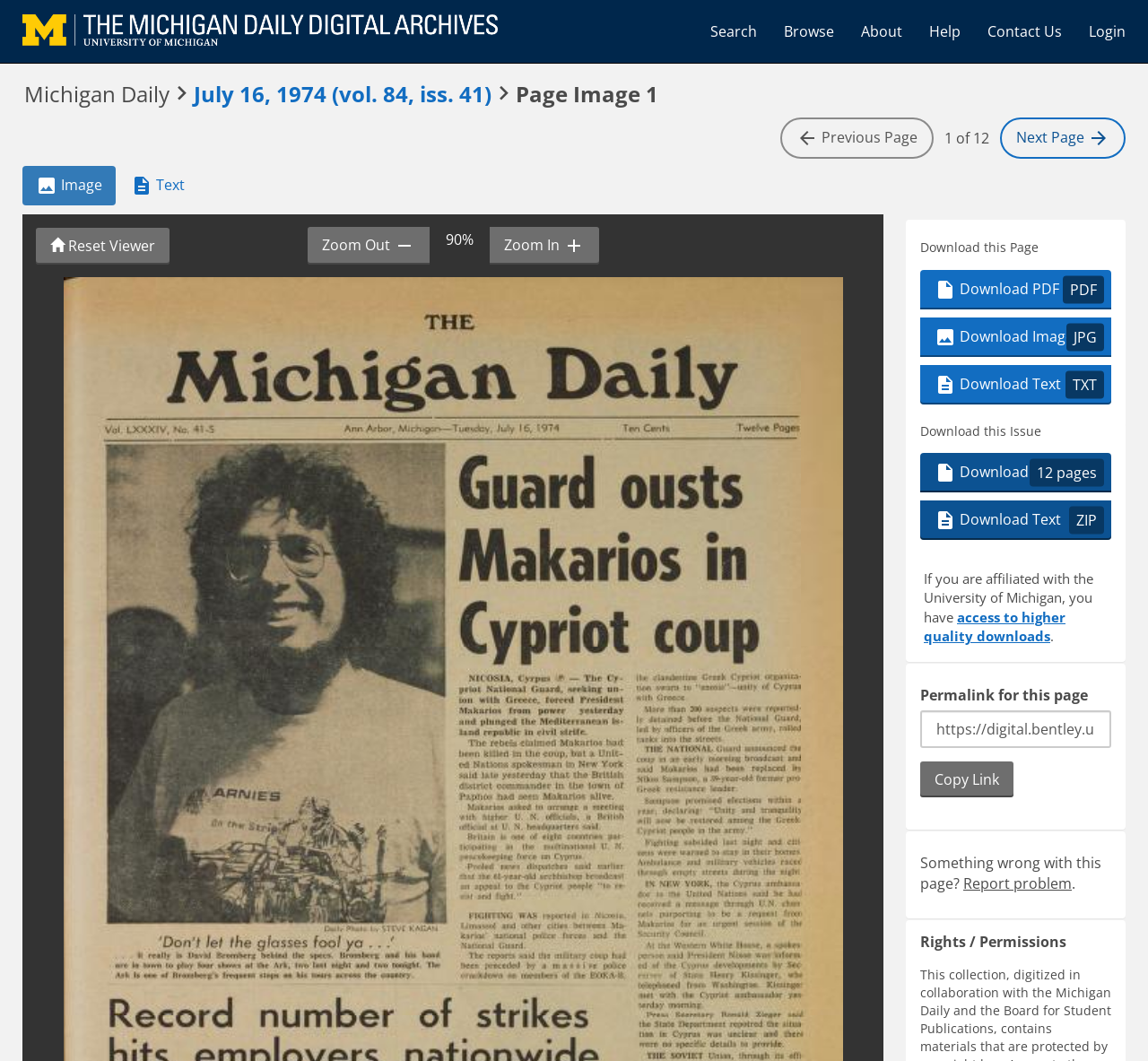What can users with a University of Michigan affiliation access?
Provide a detailed and well-explained answer to the question.

I determined what users with a University of Michigan affiliation can access by reading the text 'If you are affiliated with the University of Michigan, you have access to higher quality downloads'.